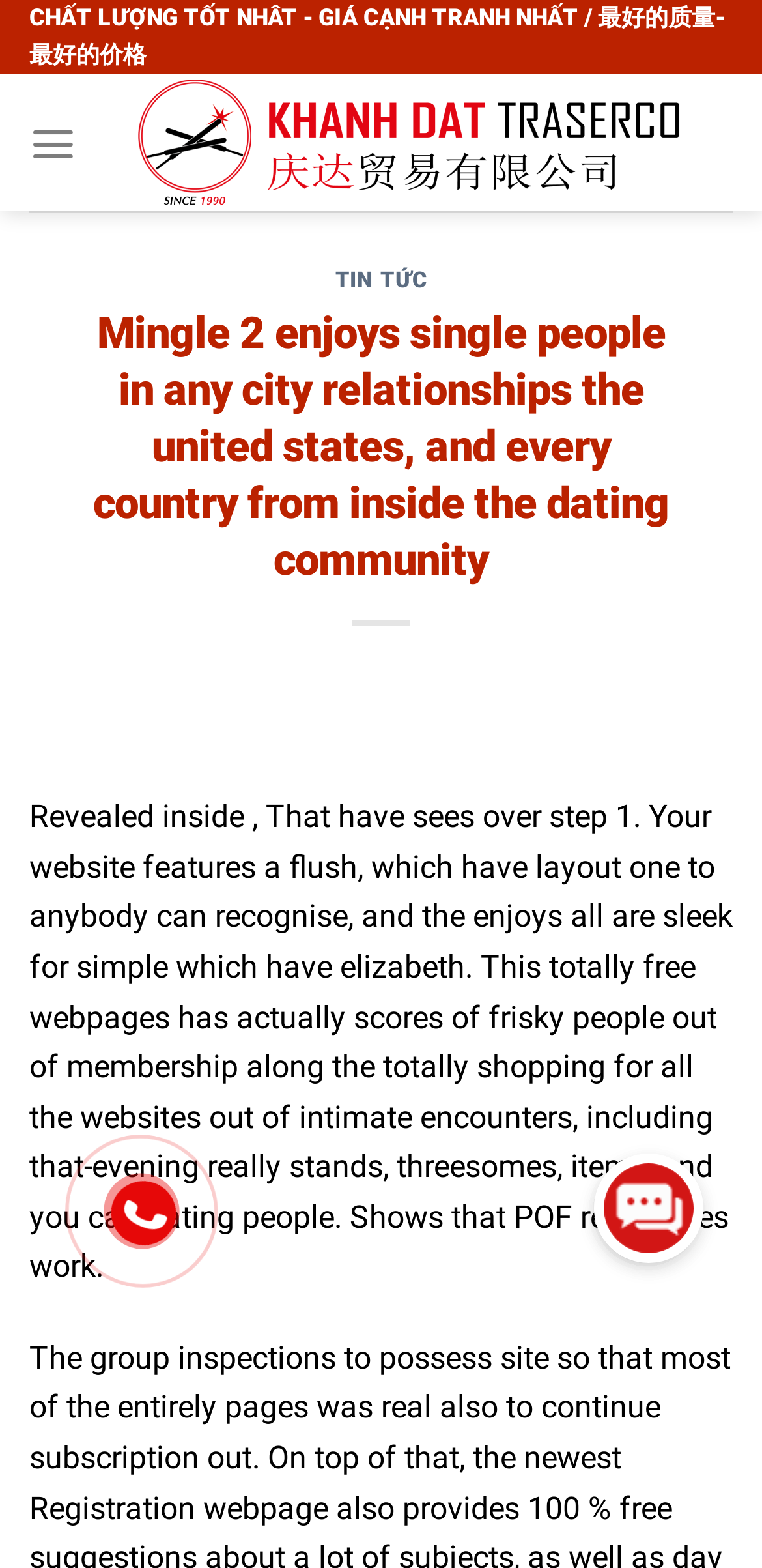Determine the bounding box coordinates for the HTML element described here: "Menu".

[0.038, 0.061, 0.101, 0.122]